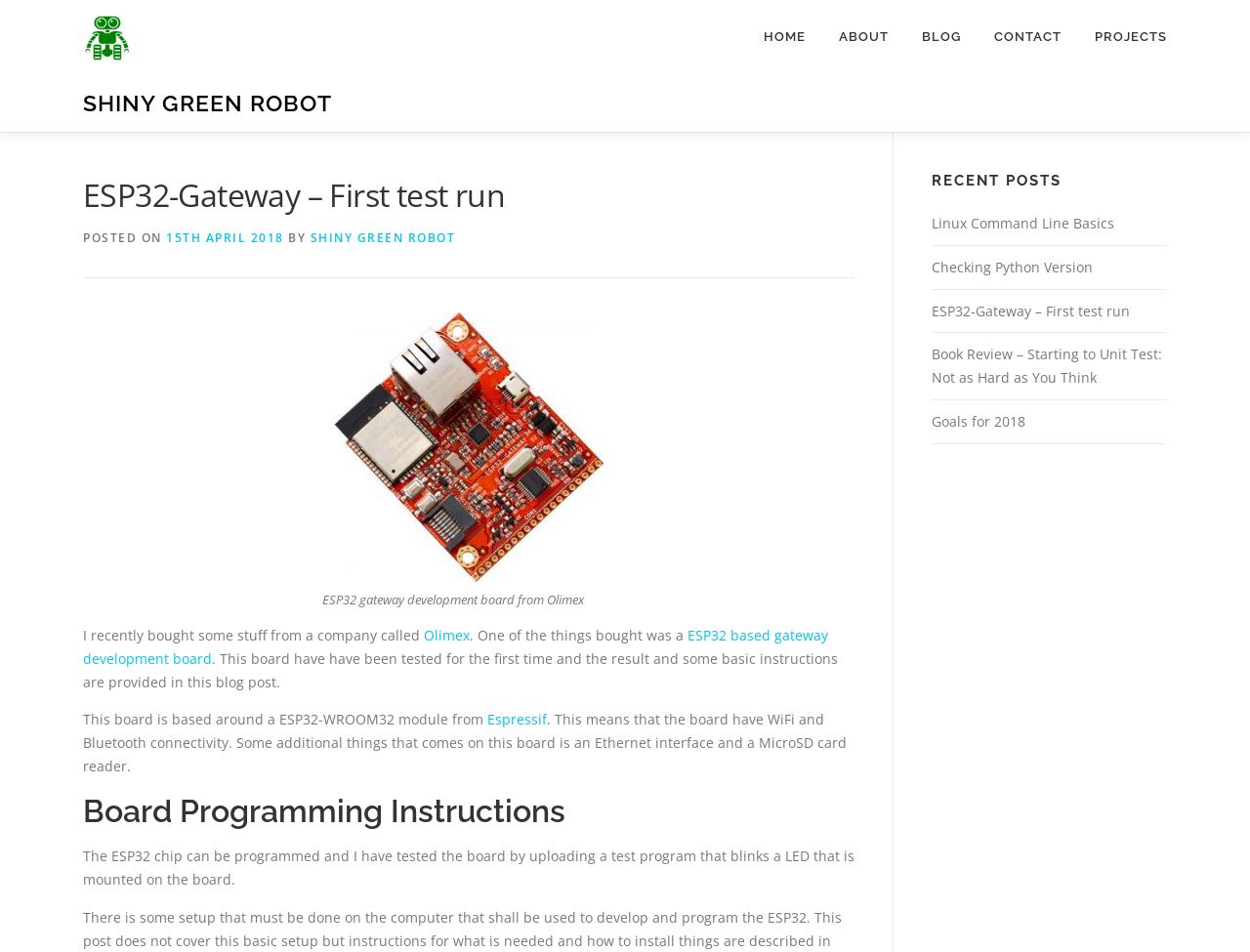Please specify the bounding box coordinates of the clickable region to carry out the following instruction: "Visit Hog & Hominy homepage". The coordinates should be four float numbers between 0 and 1, in the format [left, top, right, bottom].

None